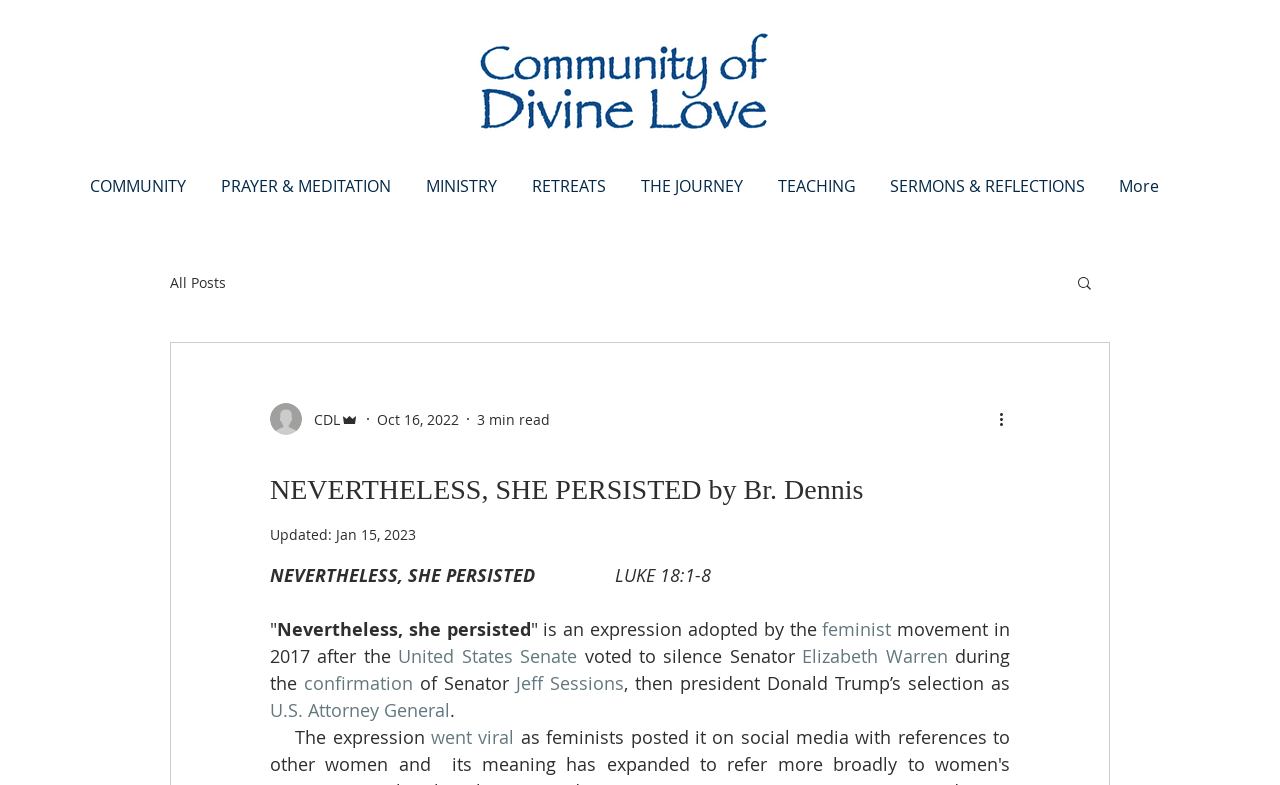Offer a meticulous description of the webpage's structure and content.

This webpage is about an article titled "NEVERTHELESS, SHE PERSISTED LUKE 18:1-8" by Br. Dennis. At the top, there is a navigation menu with links to "COMMUNITY", "PRAYER & MEDITATION", "MINISTRY", "RETREATS", "THE JOURNEY", "TEACHING", "SERMONS & REFLECTIONS", and "More". Below this menu, there is a link to "blog" with a sub-link to "All Posts". 

On the right side of the page, there is a search button with a magnifying glass icon. Below the search button, there is a section with the writer's picture, name "CDL Admin", and the date "Oct 16, 2022". The article's title is displayed prominently, followed by the text "Updated: Jan 15, 2023". 

The main content of the article is a passage about the origin of the phrase "Nevertheless, she persisted", which was adopted by the feminist movement in 2017 after the United States Senate voted to silence Senator Elizabeth Warren during the confirmation of Senator Jeff Sessions as U.S. Attorney General. The passage includes links to relevant terms such as "feminist", "United States Senate", "Elizabeth Warren", "confirmation", and "U.S. Attorney General". 

At the bottom of the page, there is a button labeled "More actions" with an icon.